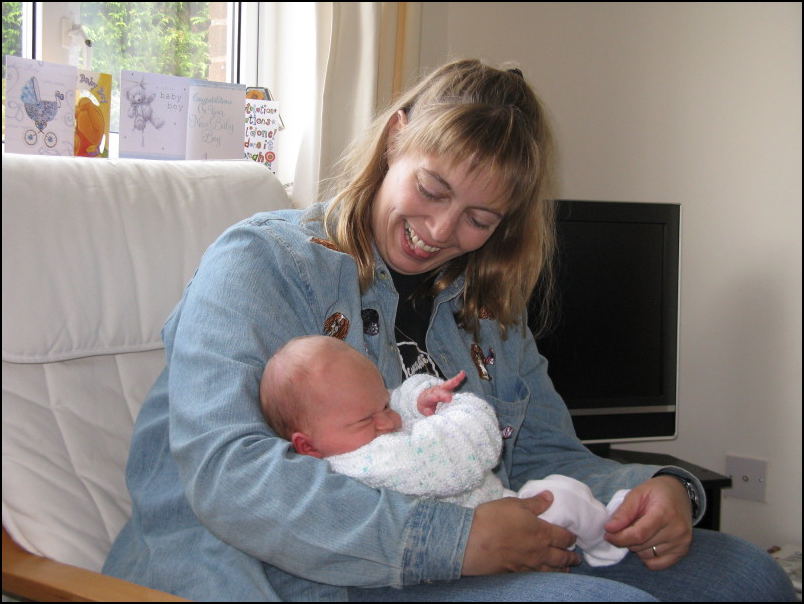Please look at the image and answer the question with a detailed explanation: What is the infant wrapped in?

The infant in the image is snugly wrapped in a white knitted blanket, which suggests a cozy and comfortable environment.